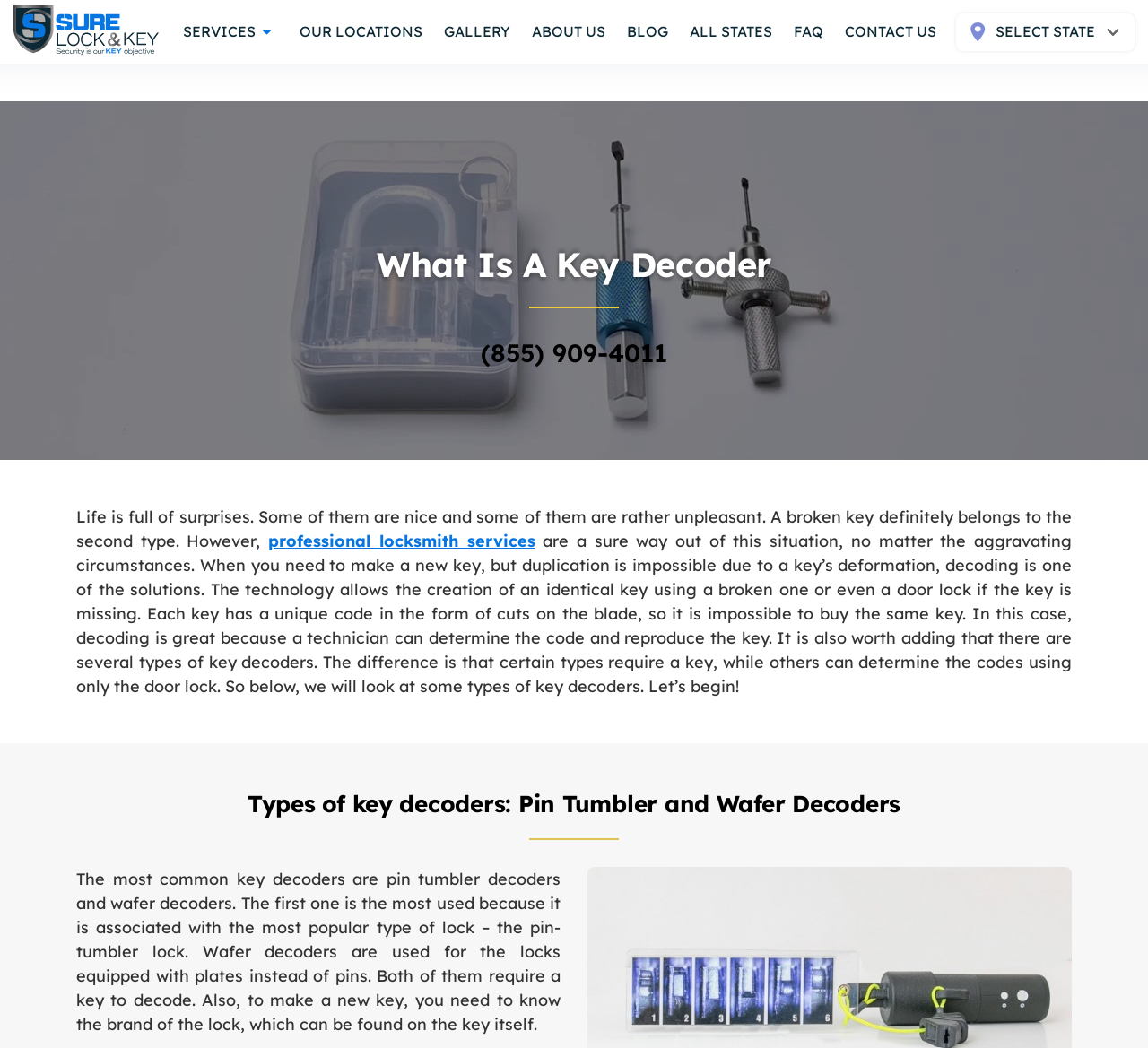Identify the bounding box for the UI element specified in this description: "blog". The coordinates must be four float numbers between 0 and 1, formatted as [left, top, right, bottom].

[0.537, 0.013, 0.591, 0.048]